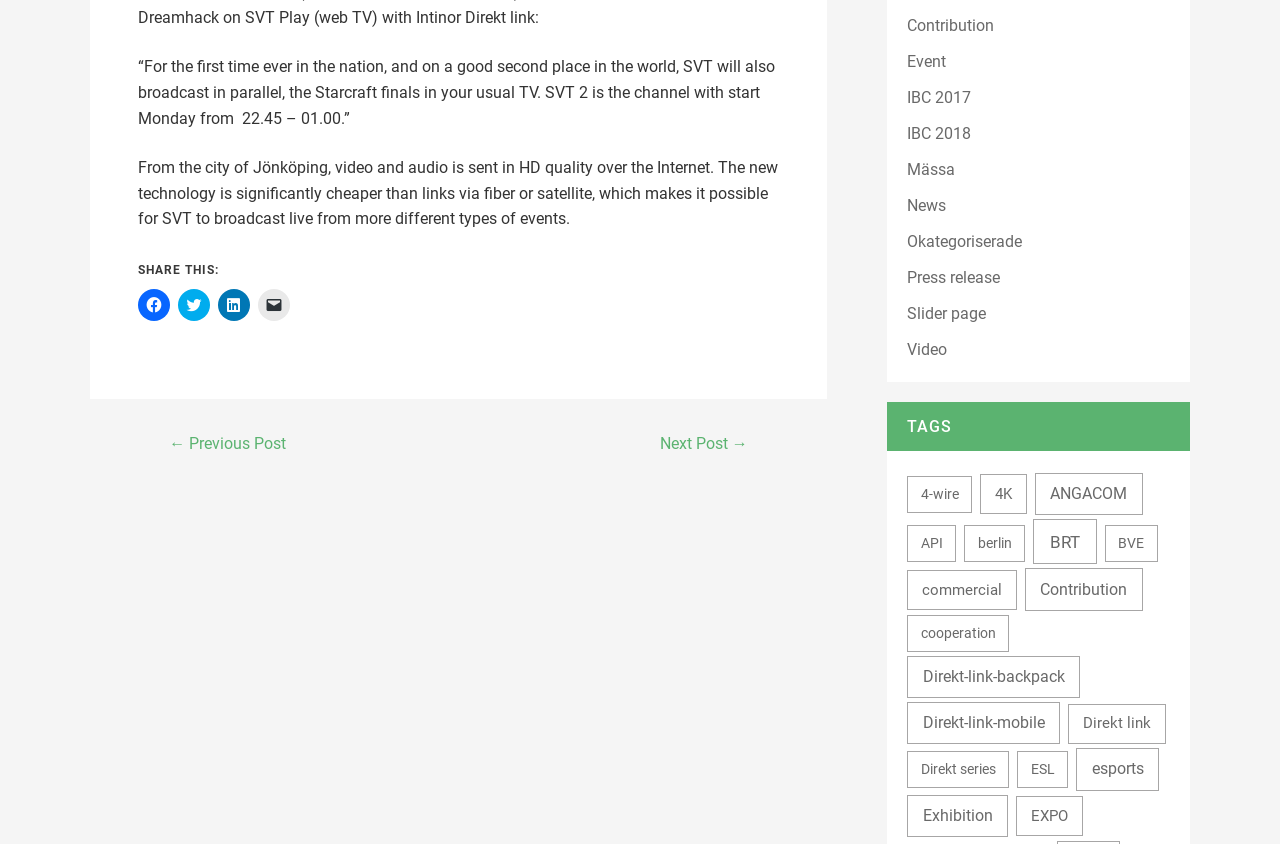Locate the UI element described by Next Post → in the provided webpage screenshot. Return the bounding box coordinates in the format (top-left x, top-left y, bottom-right x, bottom-right y), ensuring all values are between 0 and 1.

[0.497, 0.517, 0.603, 0.536]